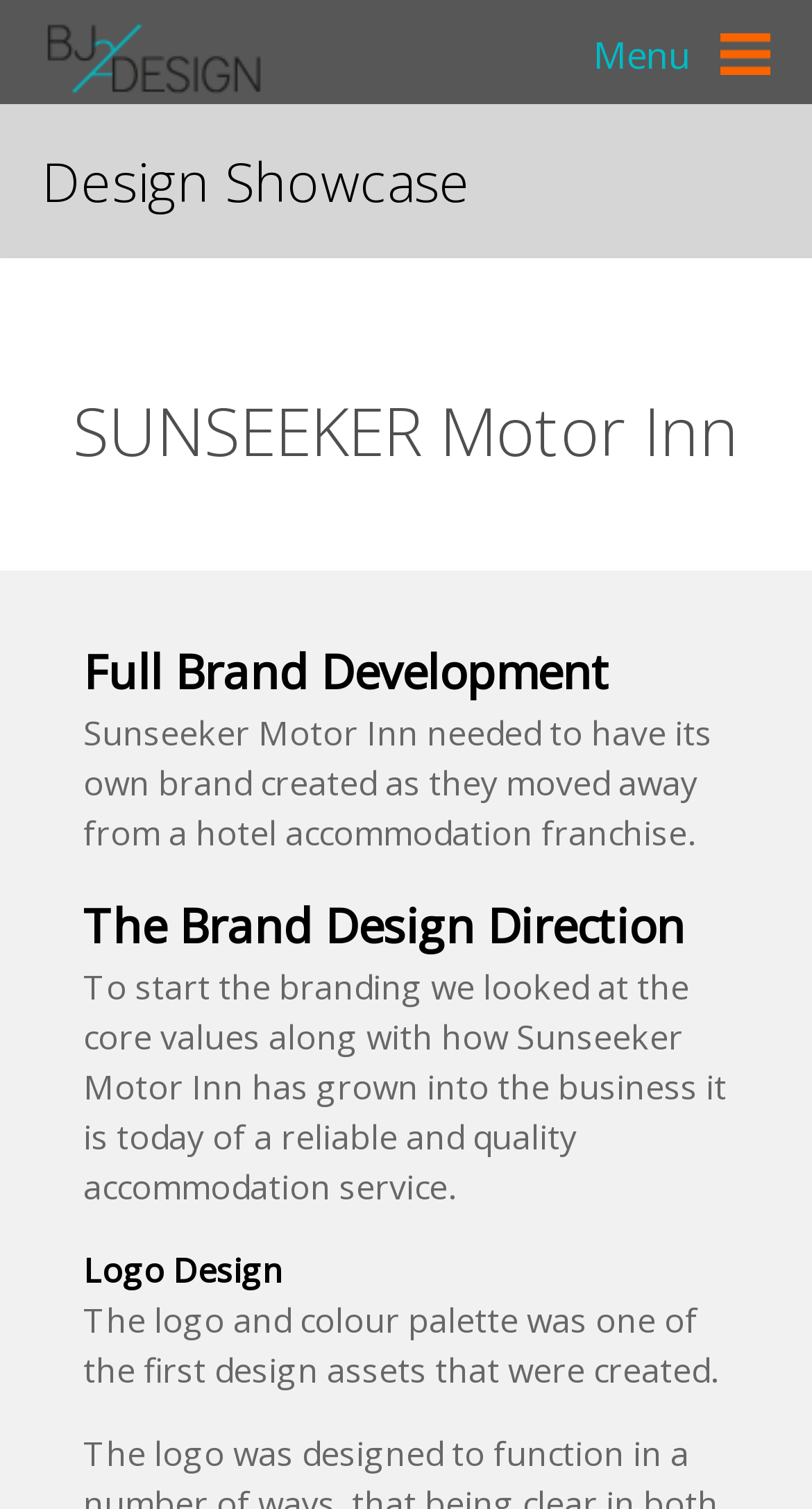Provide a thorough description of this webpage.

The webpage is about the branding development of Sunseeker Motor Inn, a motor inn that has moved away from a hotel accommodation franchise. At the top left corner, there is a link to the BJ2DESIGN website, accompanied by a small image. To the right of this link, there is a heading that says "Menu". Below the menu heading, there is a link to skip to the content.

The main content of the webpage is divided into sections, each with a clear heading. The first section is titled "Design Showcase", followed by a heading that displays the name of the motor inn, "SUNSEEKER Motor Inn". Below this, there is a heading that says "Full Brand Development", which is followed by a paragraph of text that explains the need for the motor inn to create its own brand.

The next section is titled "The Brand Design Direction", which is followed by a paragraph of text that discusses the core values of the motor inn and its growth into a reliable and quality accommodation service. Further down, there is a section titled "Logo Design", which is followed by a paragraph of text that explains the creation of the logo and color palette.

Throughout the webpage, the headings and paragraphs are arranged in a clear and organized manner, making it easy to follow the story of Sunseeker Motor Inn's branding development.